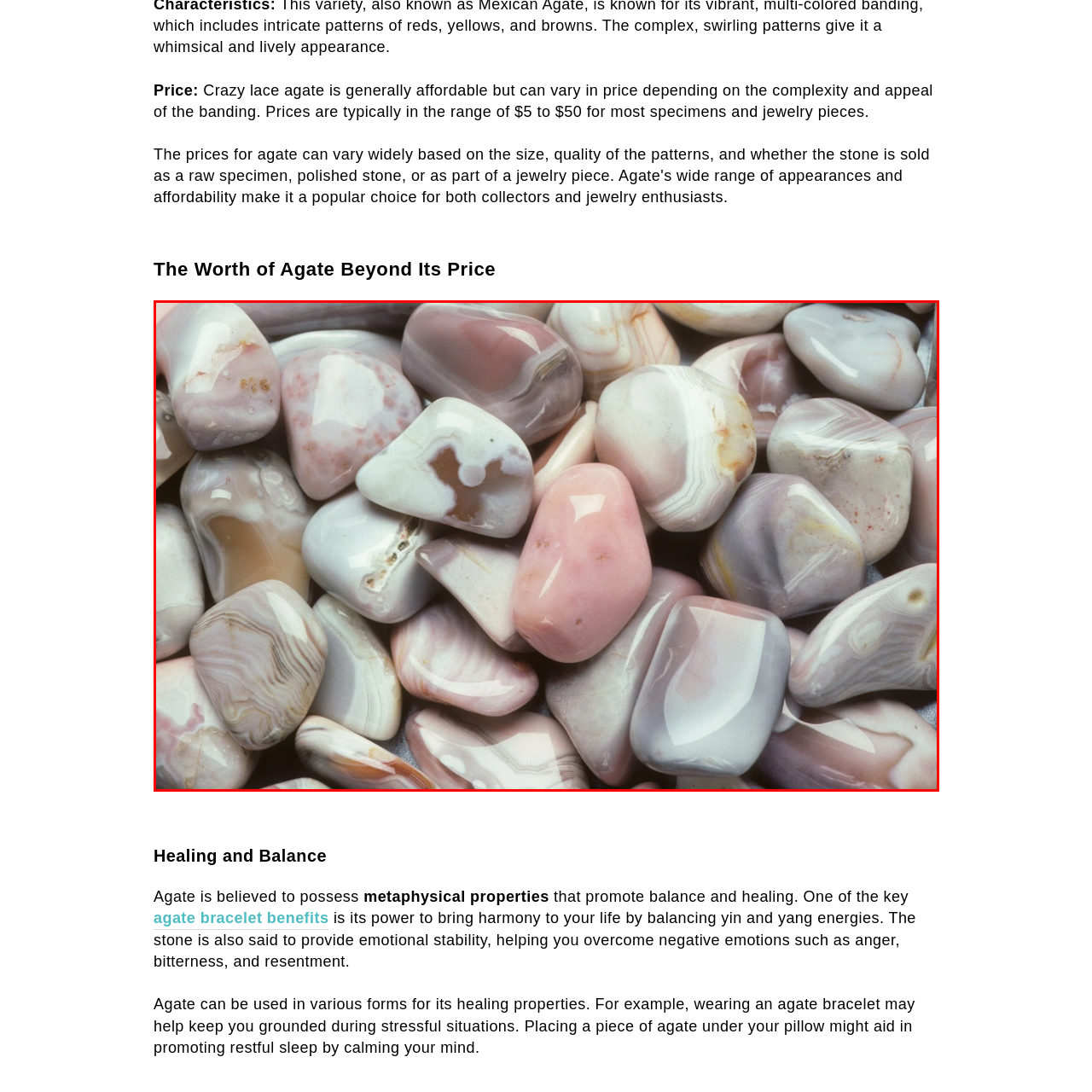Study the image enclosed in red and provide a single-word or short-phrase answer: What is the price range of crazy lace agate?

$5 to $50